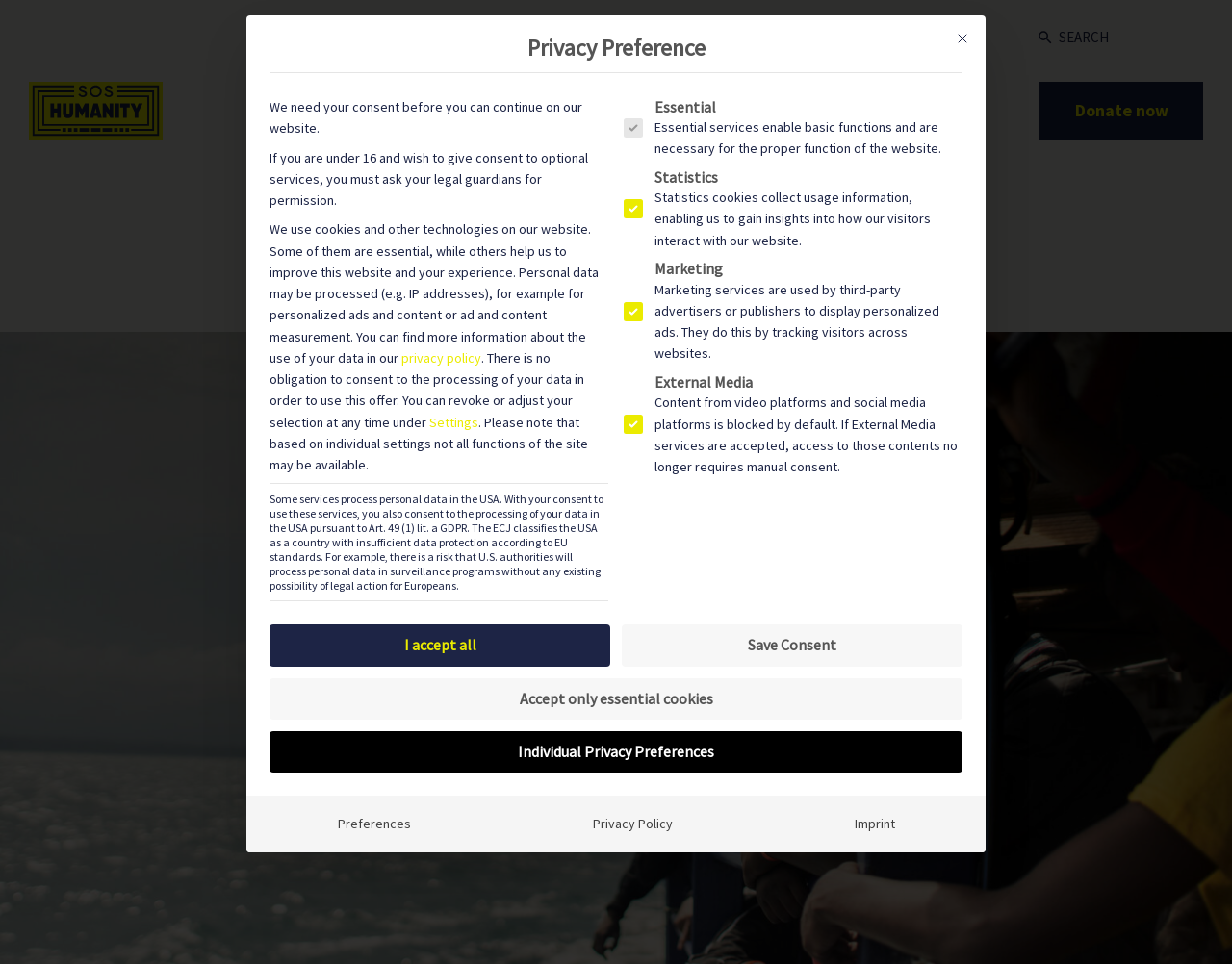Answer the question using only a single word or phrase: 
What is the purpose of the 'Testify' link?

To share a testimony